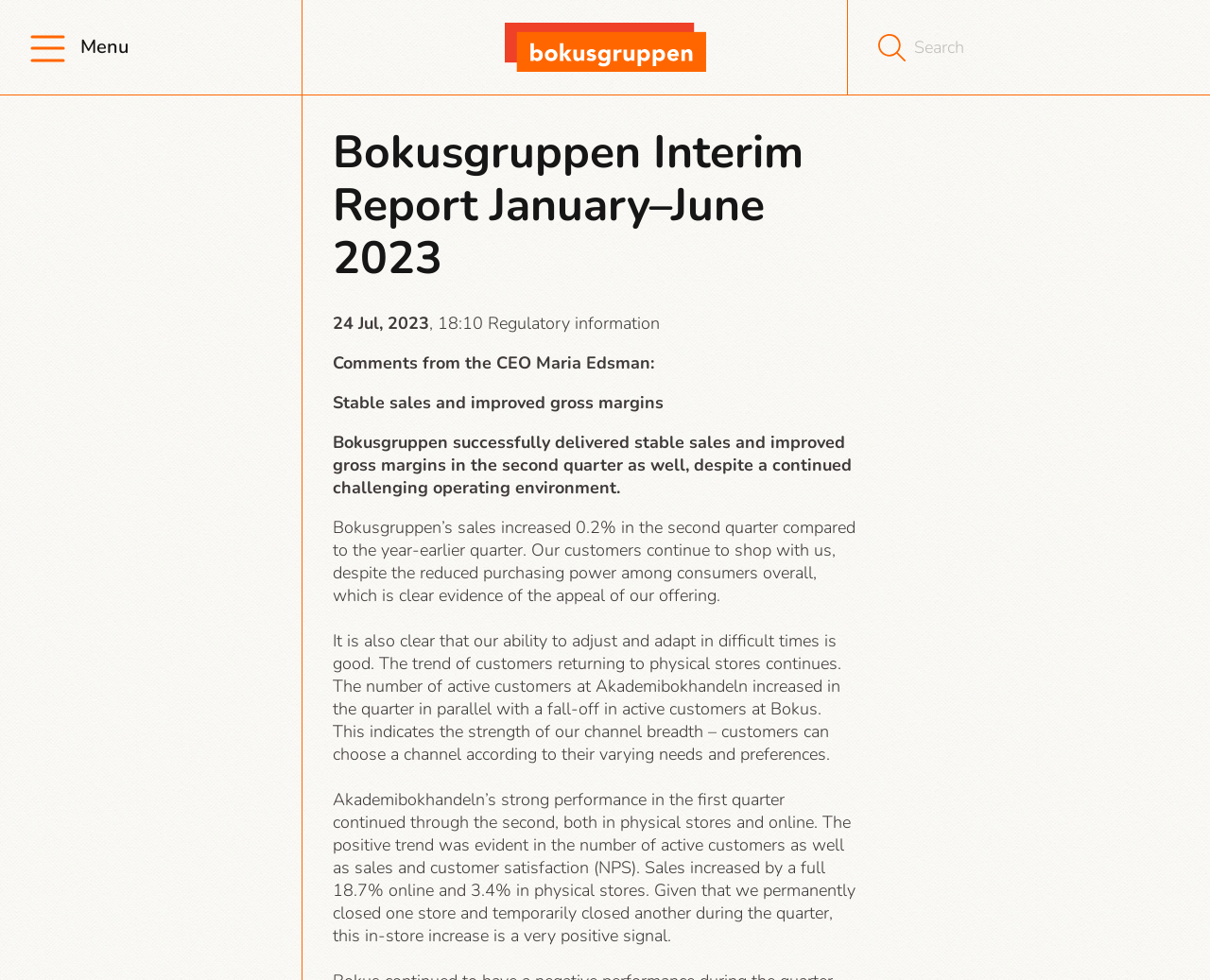What is the sales increase of Bokusgruppen in the second quarter?
By examining the image, provide a one-word or phrase answer.

0.2%